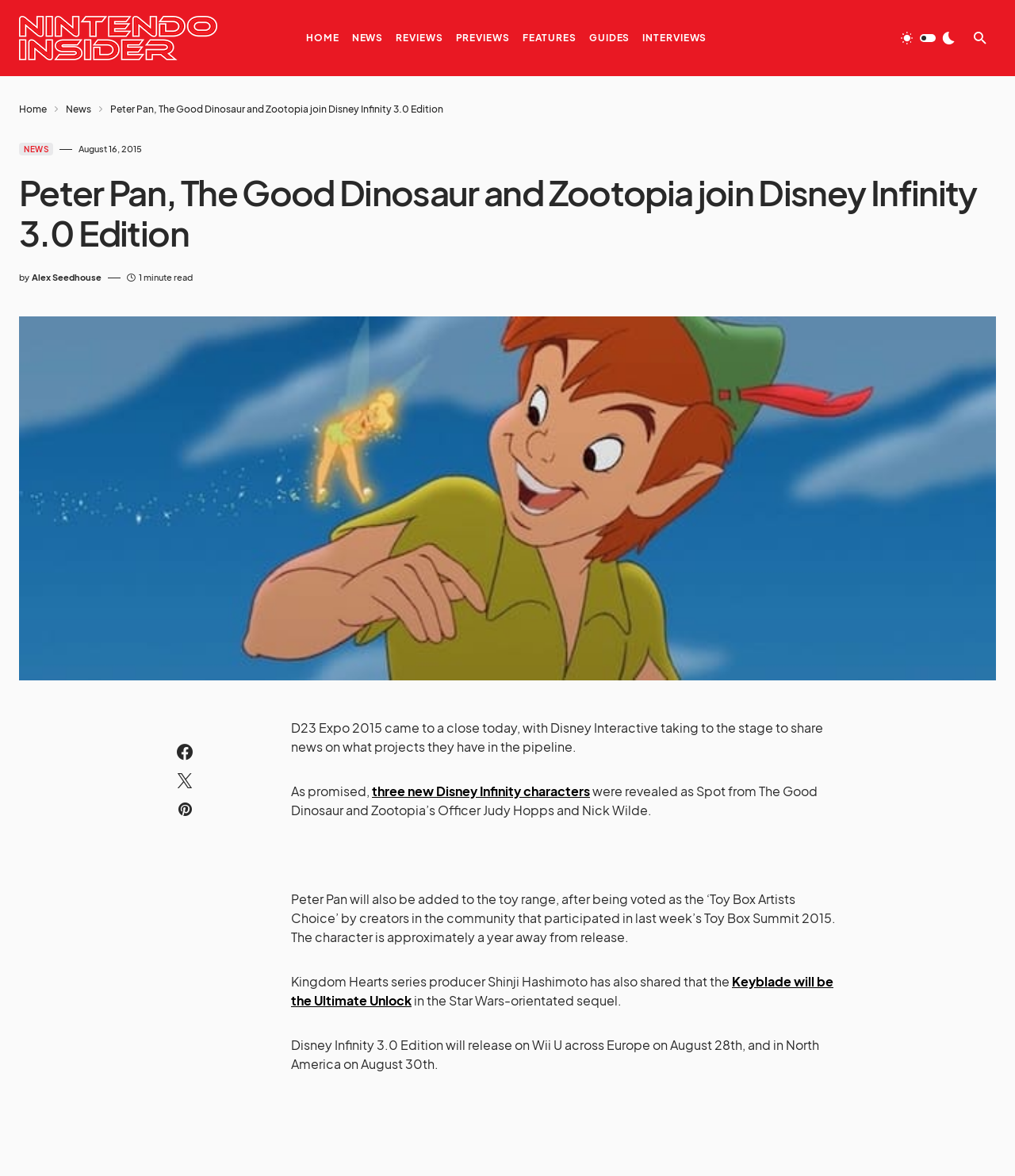What is the name of the Disney character being added to the toy range? From the image, respond with a single word or brief phrase.

Peter Pan